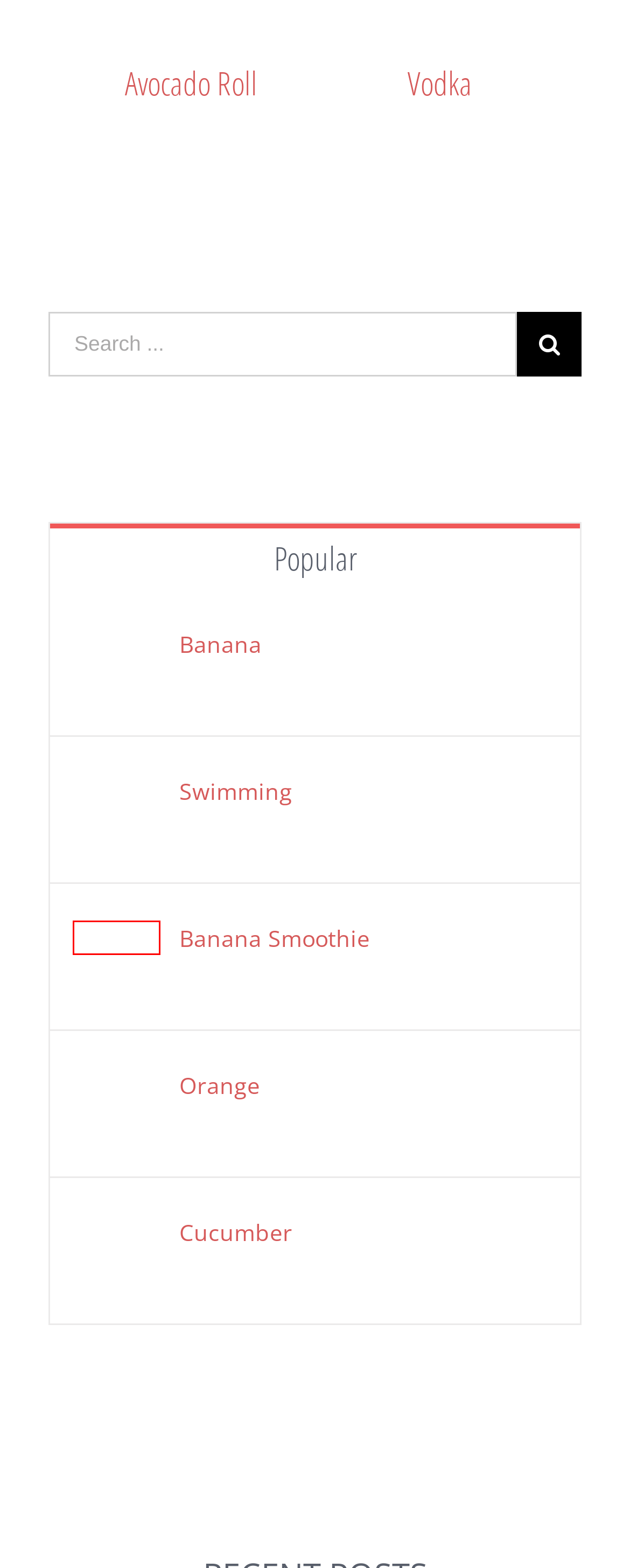Examine the screenshot of the webpage, noting the red bounding box around a UI element. Pick the webpage description that best matches the new page after the element in the red bounding box is clicked. Here are the candidates:
A. How Many Calories – Calorie Information Site
B. How Many Calories In a Beer? Find Out Now!
C. How Many Calories Does Swimming Burn?
D. How Many Calories In a Cucumber? Find Out Now!
E. How Many Calories In Passion Fruit?
F. How Many Calories In a Banana Smoothie?
G. How Many Calories In a Banana? Find Out Now!
H. How Many Calories In an Orange? Find Out Now!

F